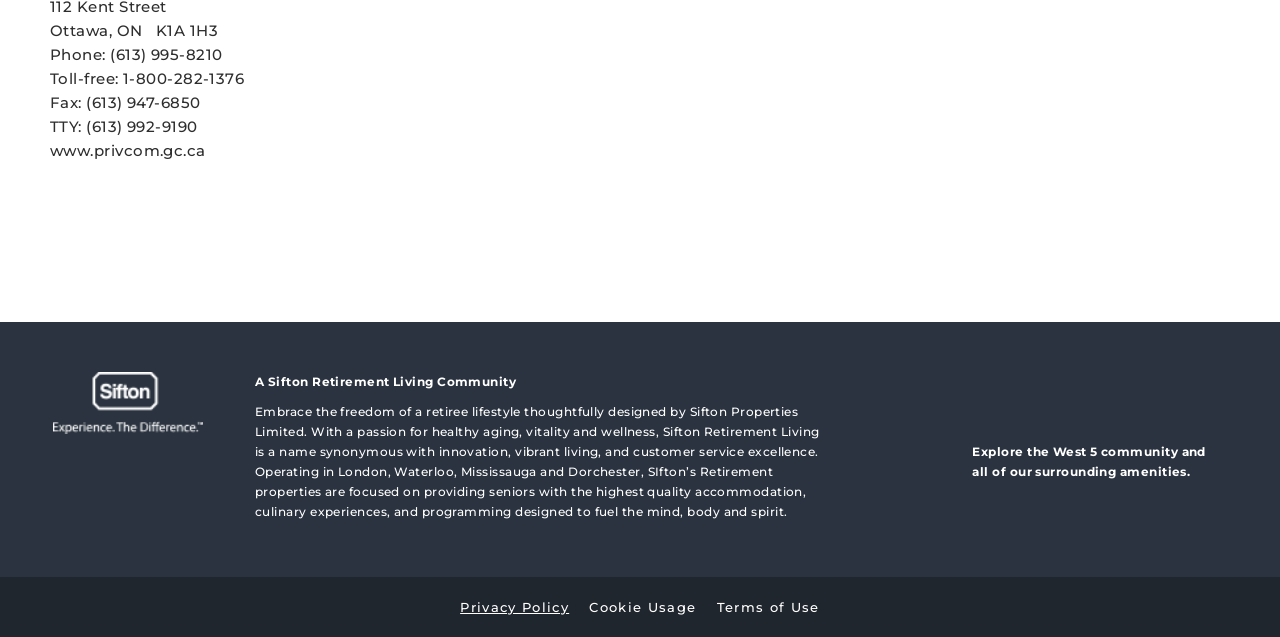How many logos are visible on the webpage?
We need a detailed and meticulous answer to the question.

There are two logos visible on the webpage. One is the Sifton logo, which is located at the top-left corner of the webpage, and the other is the West-5-Logo, which is located at the top-right corner of the webpage.